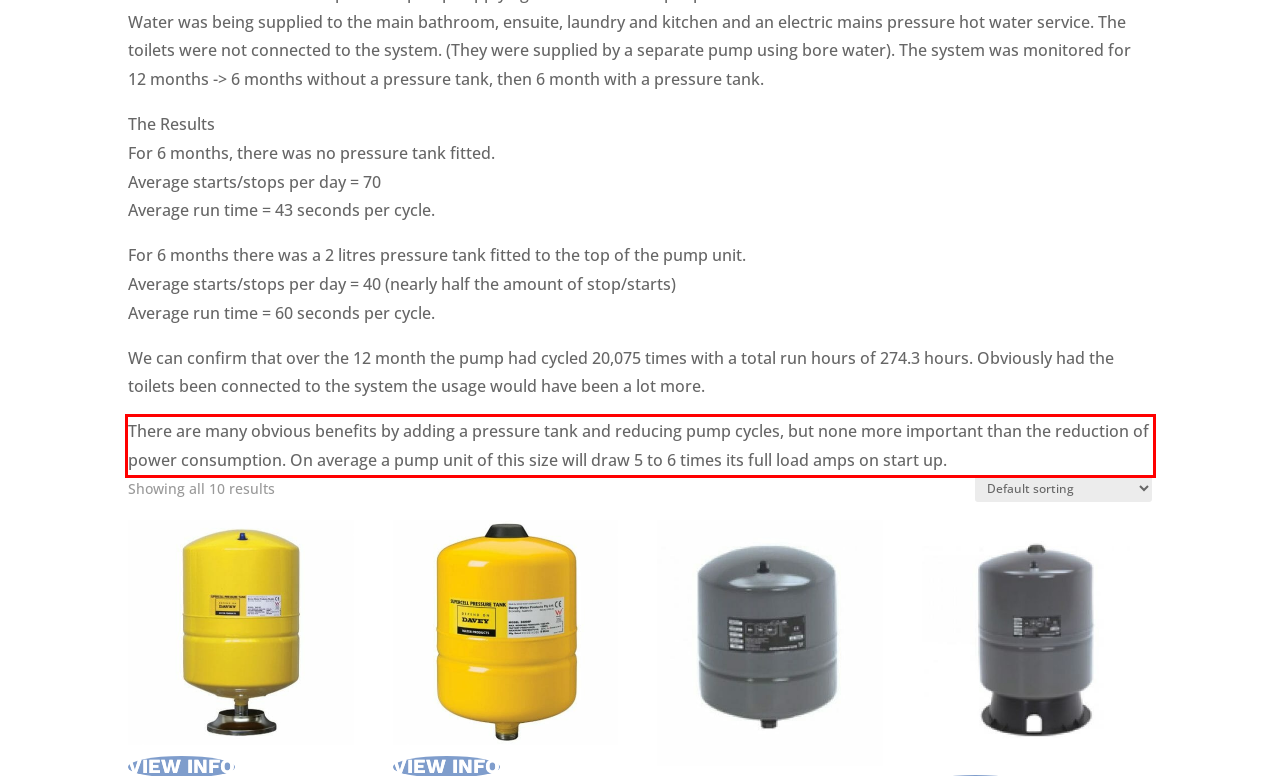You are presented with a screenshot containing a red rectangle. Extract the text found inside this red bounding box.

There are many obvious benefits by adding a pressure tank and reducing pump cycles, but none more important than the reduction of power consumption. On average a pump unit of this size will draw 5 to 6 times its full load amps on start up.